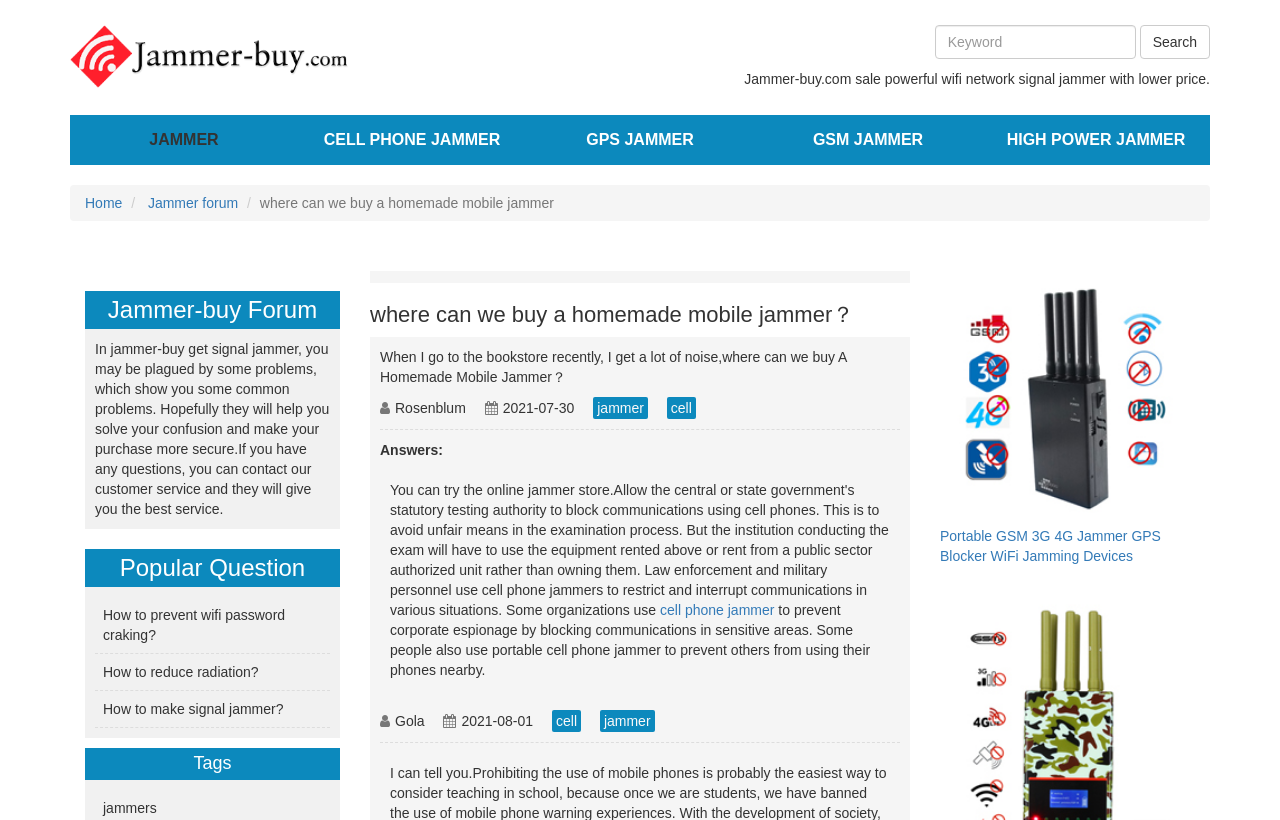Locate the UI element described by parent_node: Search placeholder="Keyword" and provide its bounding box coordinates. Use the format (top-left x, top-left y, bottom-right x, bottom-right y) with all values as floating point numbers between 0 and 1.

[0.73, 0.03, 0.887, 0.072]